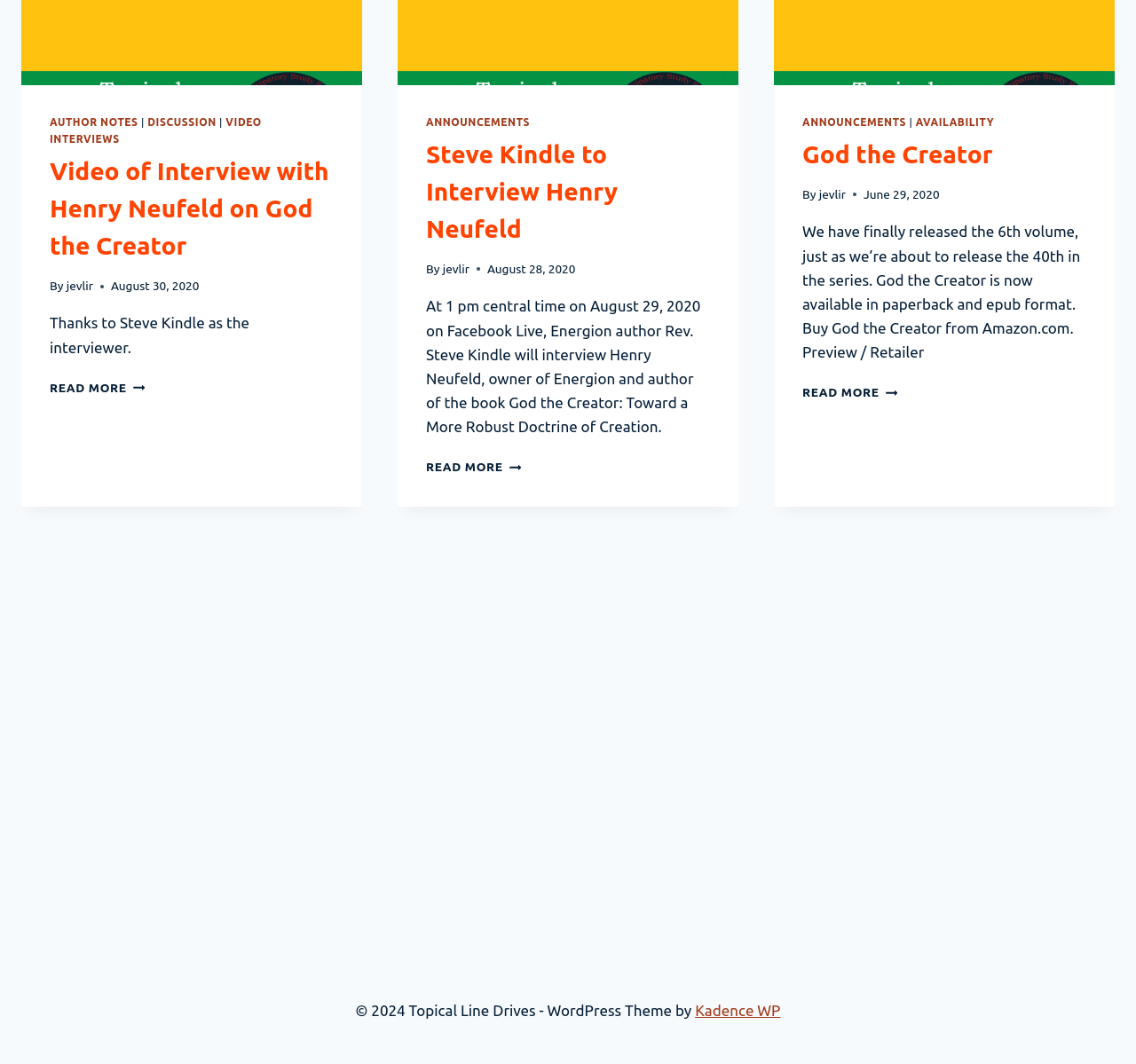Provide the bounding box coordinates, formatted as (top-left x, top-left y, bottom-right x, bottom-right y), with all values being floating point numbers between 0 and 1. Identify the bounding box of the UI element that matches the description: Announcements

[0.706, 0.109, 0.798, 0.12]